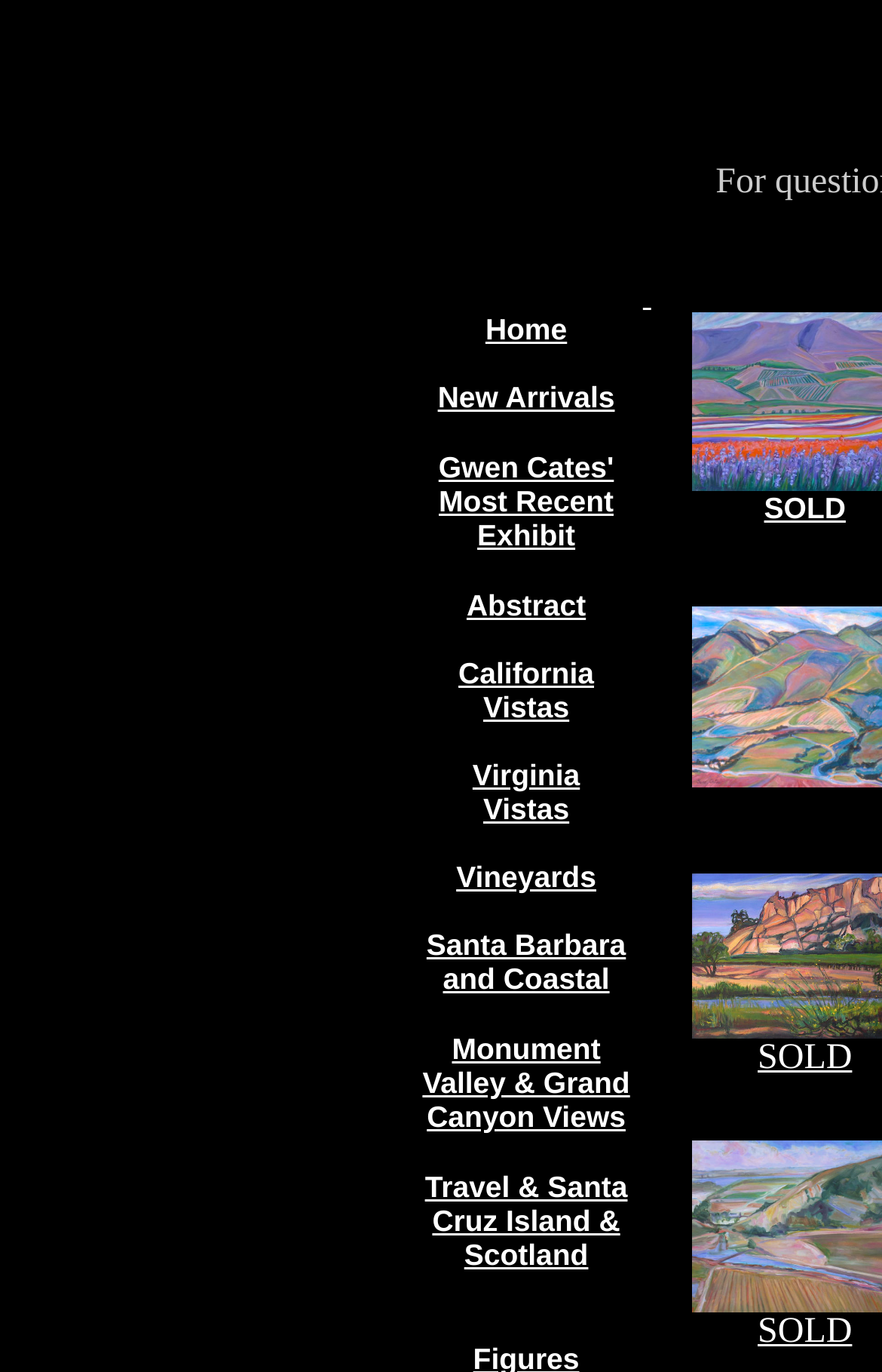Please identify the bounding box coordinates of where to click in order to follow the instruction: "browse abstract art".

[0.529, 0.429, 0.664, 0.454]